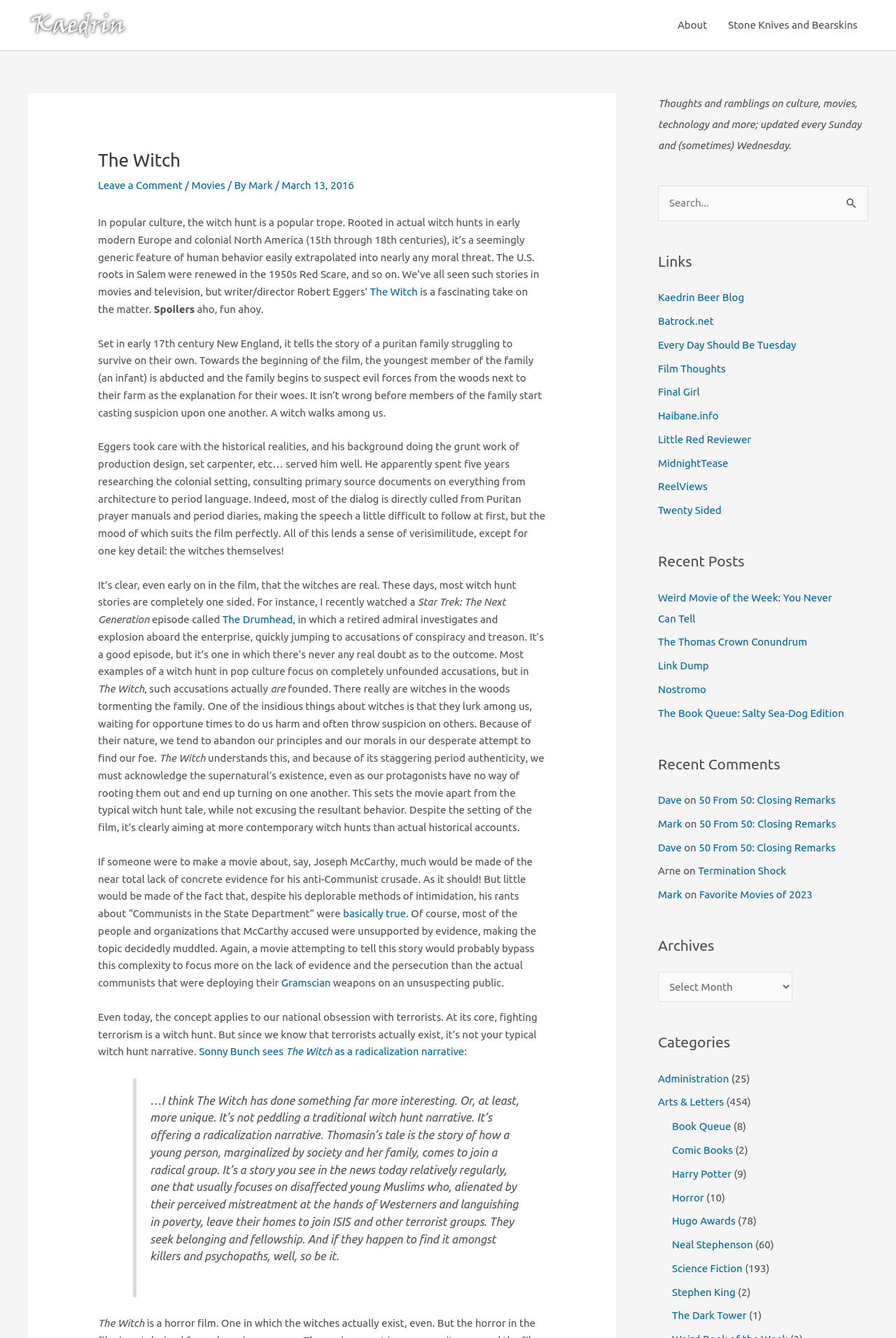Please identify the bounding box coordinates for the region that you need to click to follow this instruction: "Read related article about E.U reacts to Israeli settlements".

None